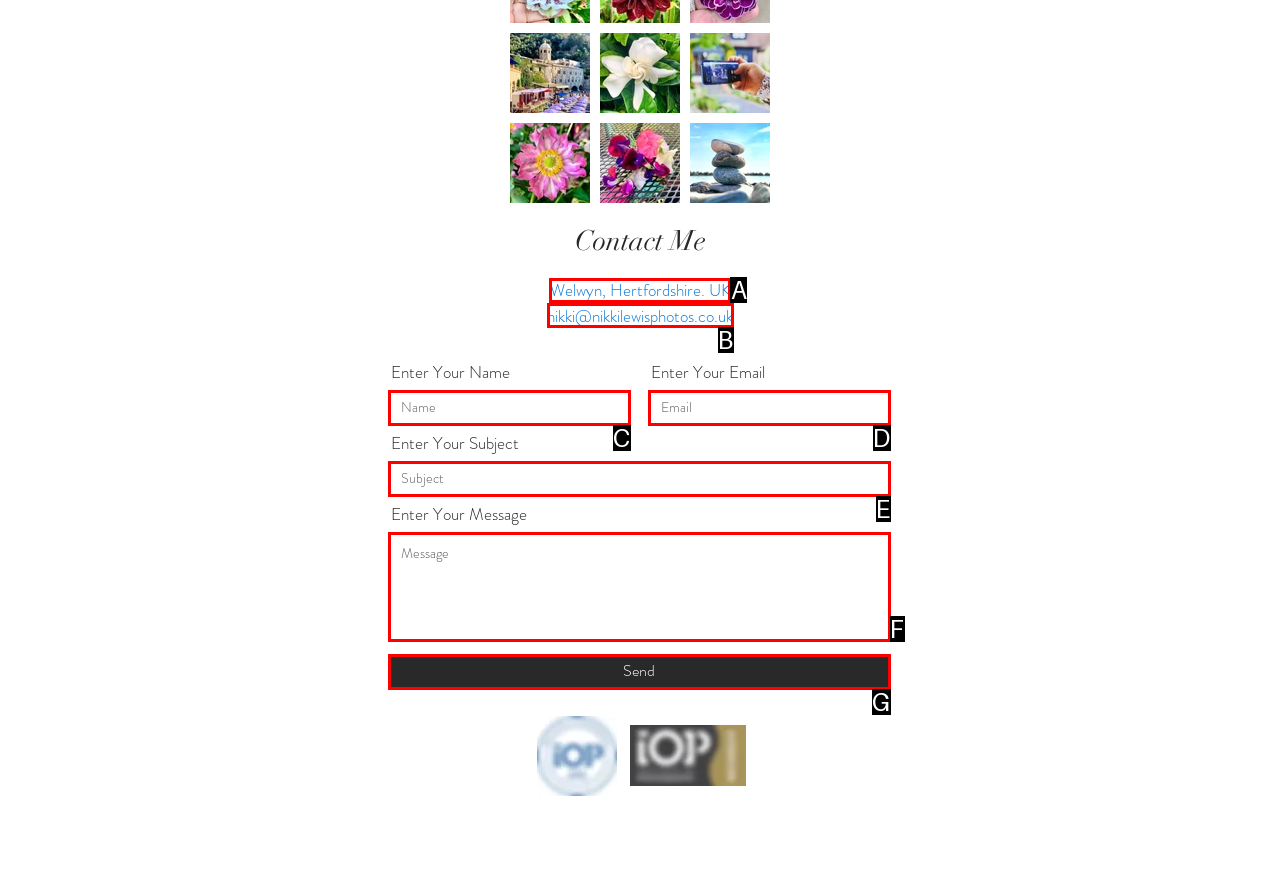Which option aligns with the description: name="enter-your subject" placeholder="Subject"? Respond by selecting the correct letter.

E